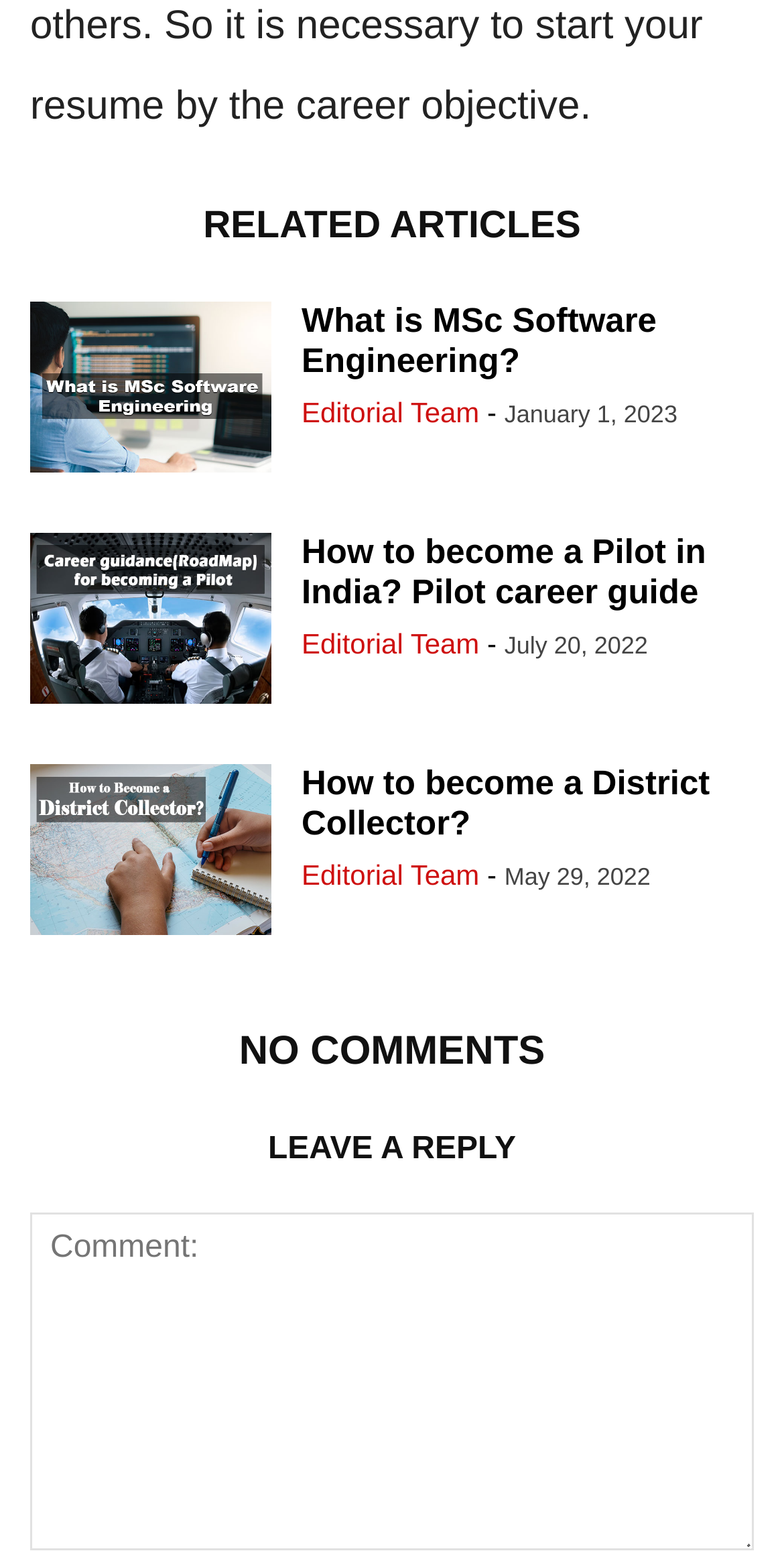Identify the bounding box for the described UI element. Provide the coordinates in (top-left x, top-left y, bottom-right x, bottom-right y) format with values ranging from 0 to 1: What is MSc Software Engineering?

[0.385, 0.194, 0.838, 0.245]